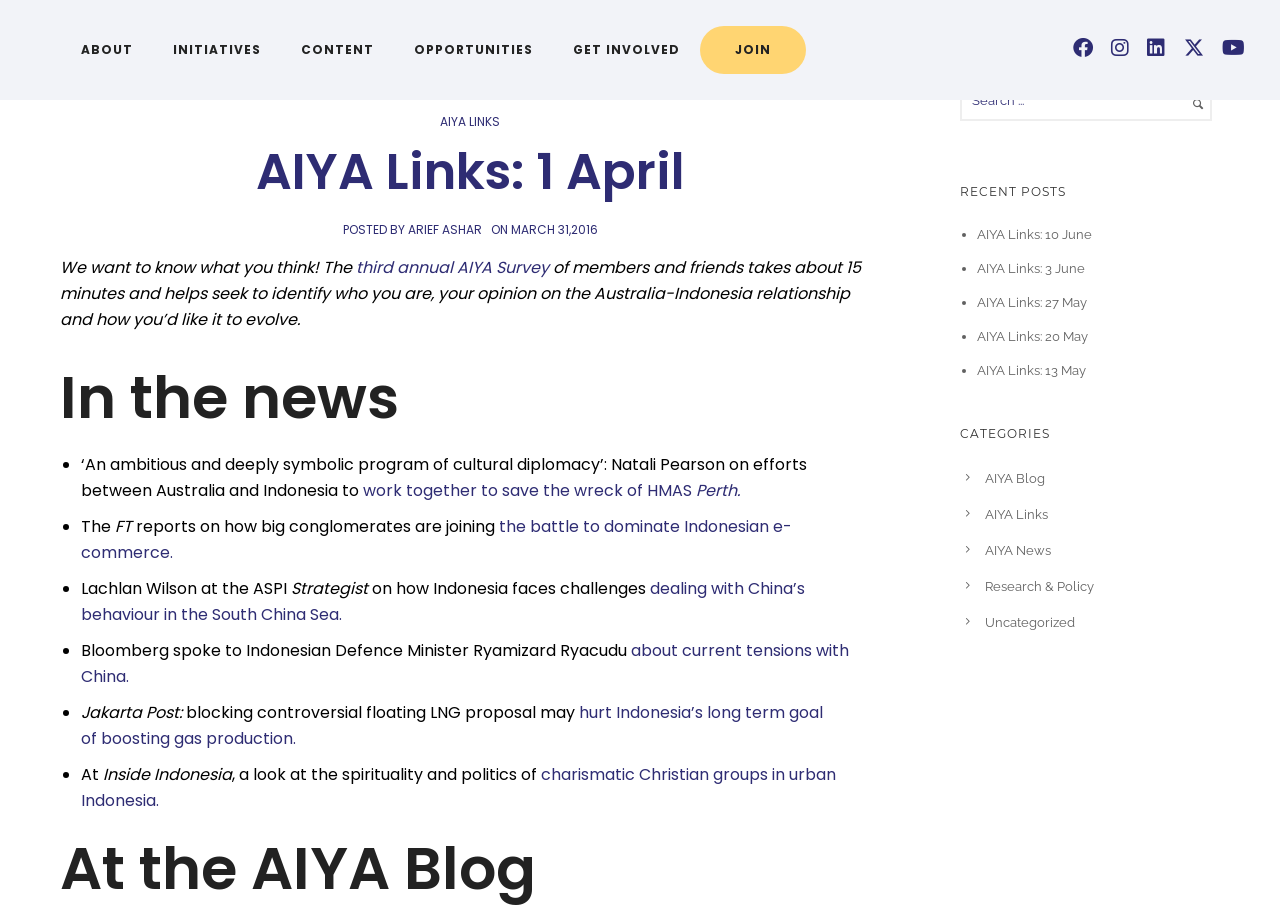Locate the bounding box coordinates of the element I should click to achieve the following instruction: "Read the third annual AIYA Survey".

[0.278, 0.277, 0.429, 0.302]